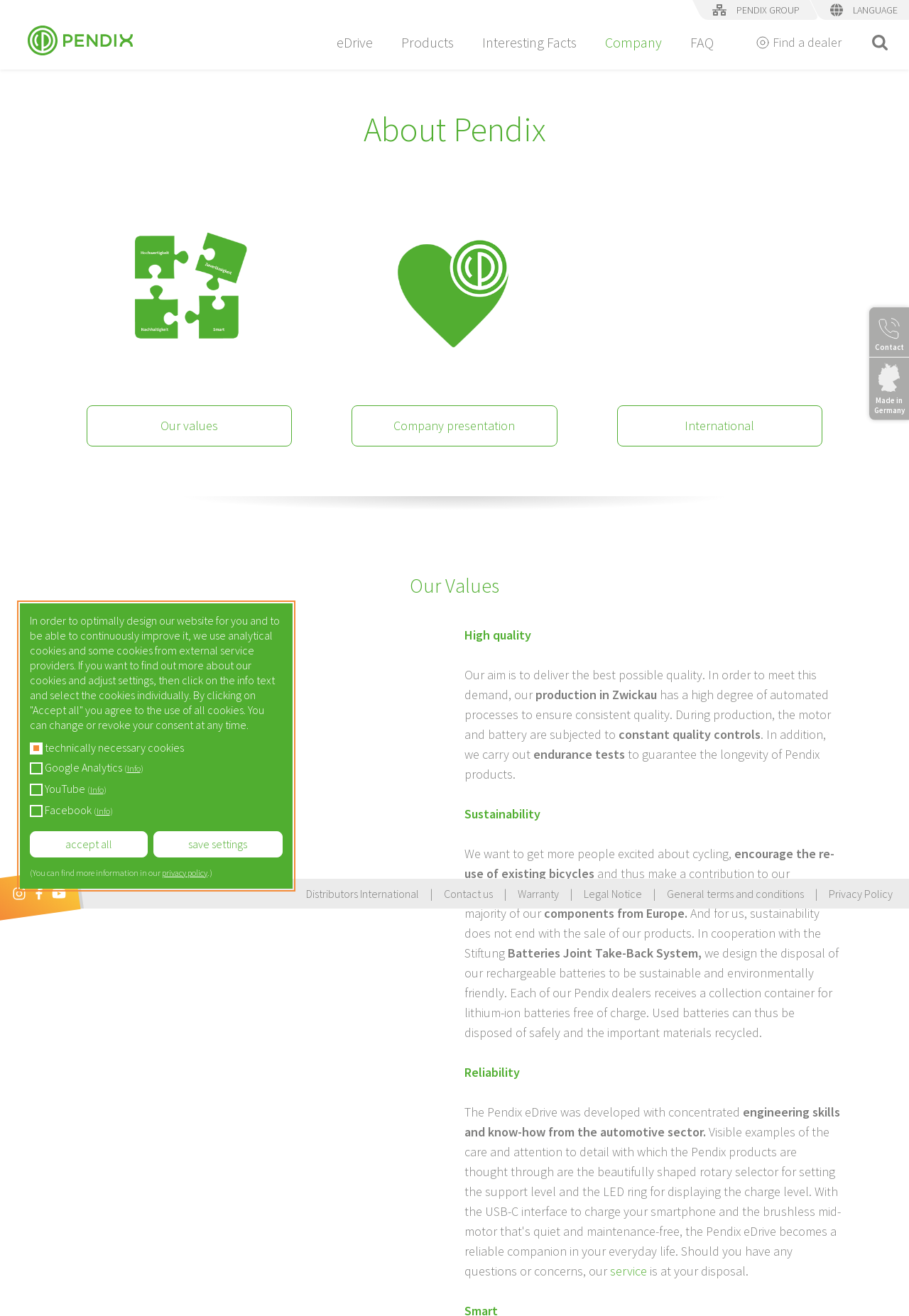Determine the bounding box coordinates of the clickable region to follow the instruction: "click on the Pendix GmbH link".

[0.005, 0.027, 0.146, 0.041]